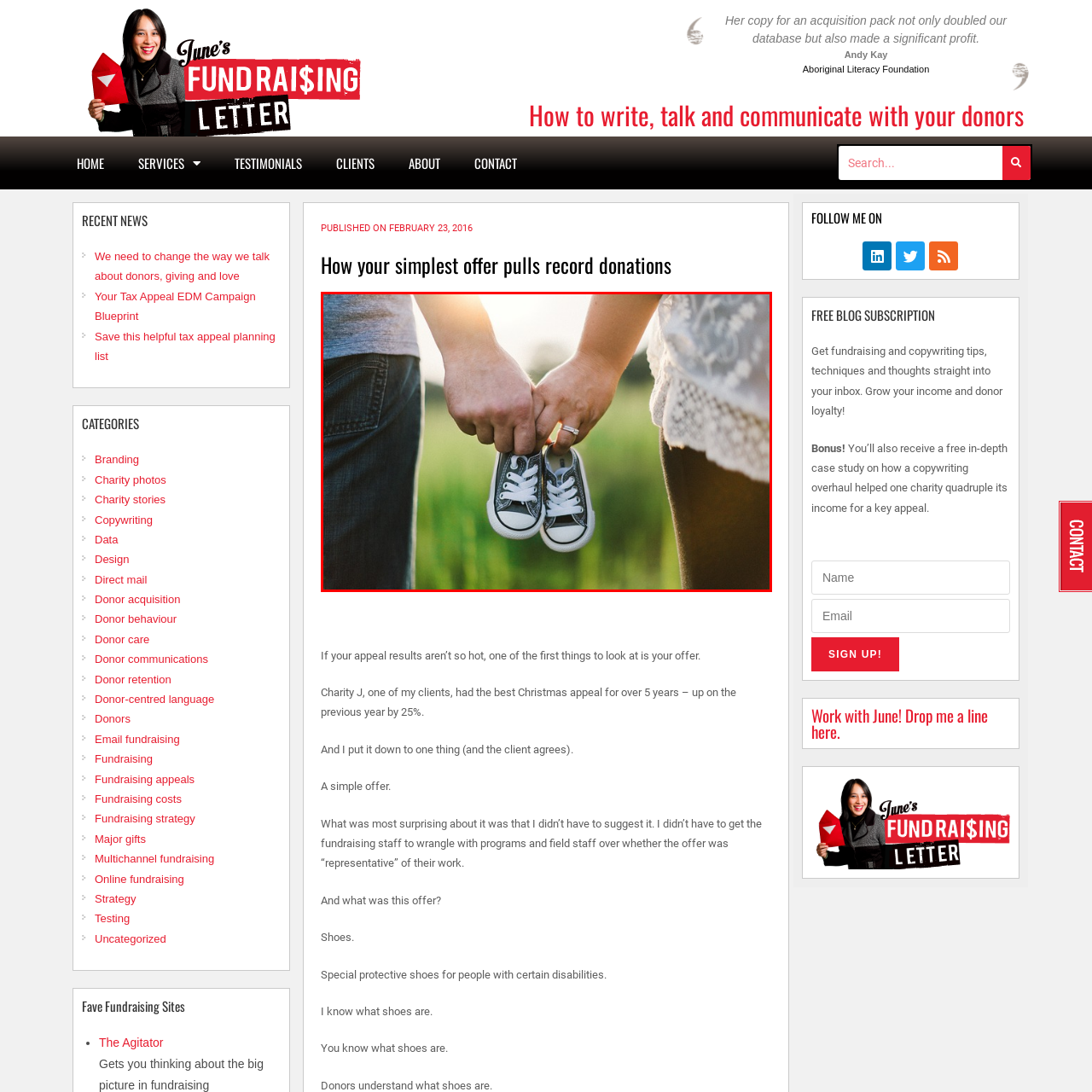What is the atmosphere of the scene?  
Observe the image highlighted by the red bounding box and supply a detailed response derived from the visual information in the image.

The caption describes the couple's attire as casual, which conveys a relaxed atmosphere, and the fact that they are holding hands and standing close together suggests an intimate atmosphere.